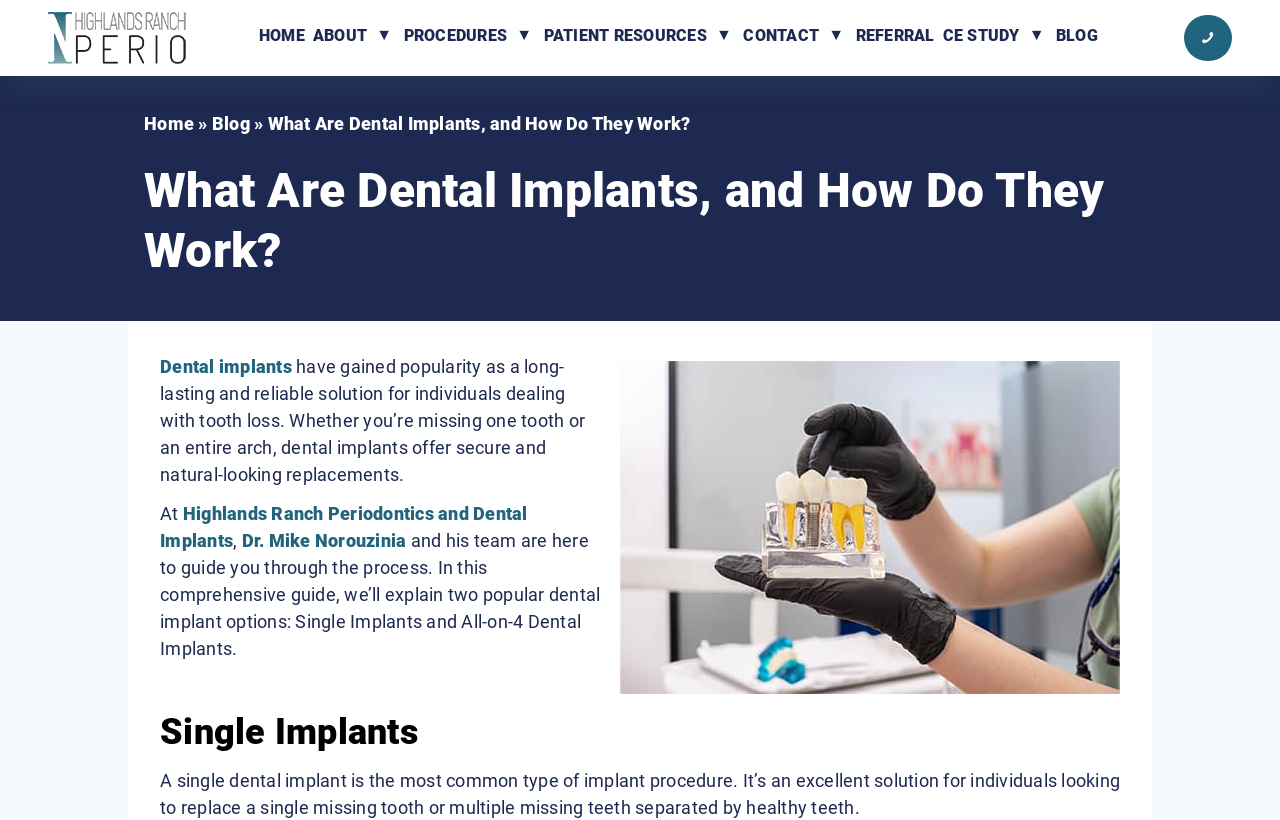Provide a short answer to the following question with just one word or phrase: What is the purpose of dental implants?

Secure and natural-looking replacements